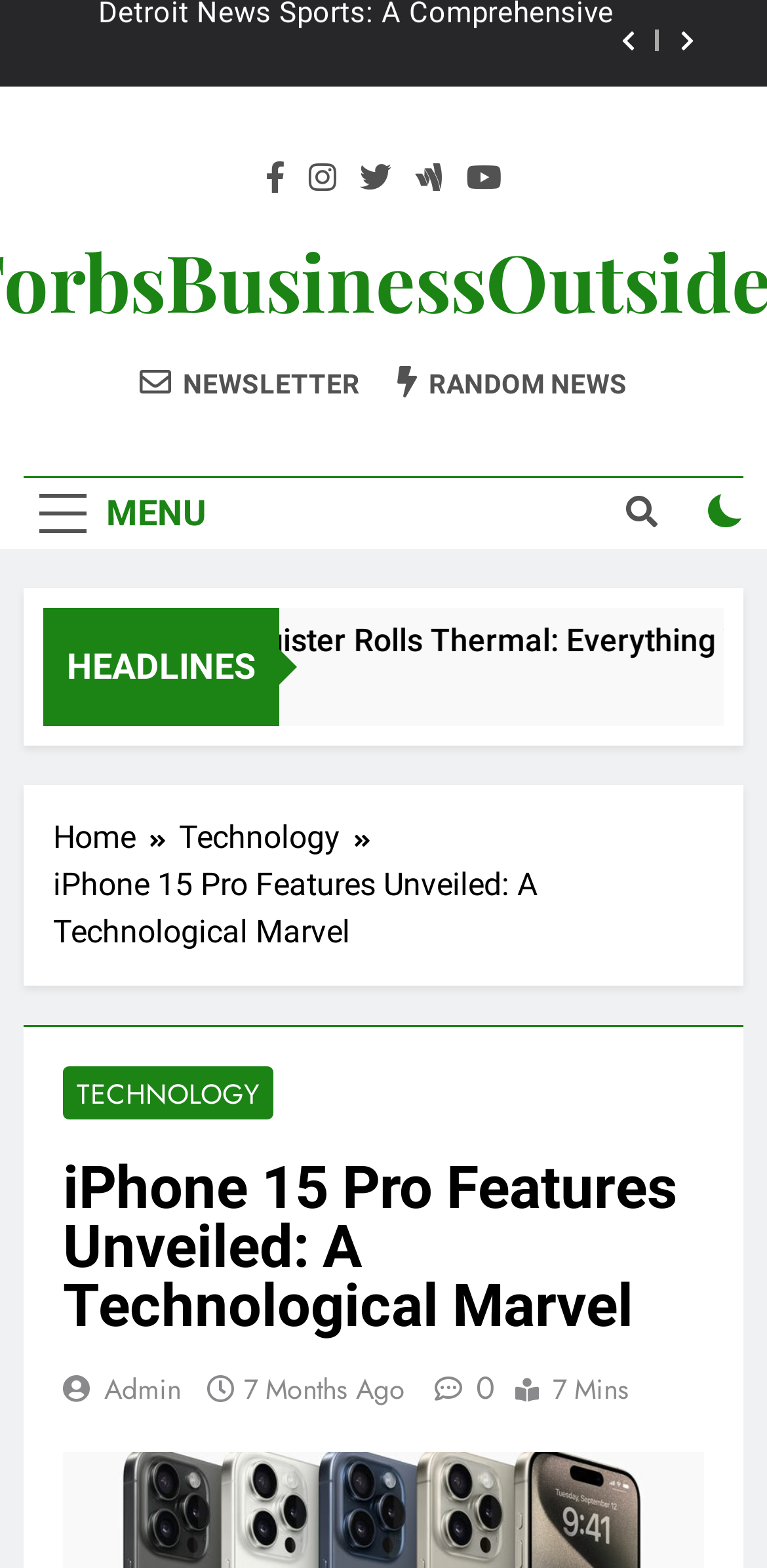Determine the bounding box for the HTML element described here: "Random News". The coordinates should be given as [left, top, right, bottom] with each number being a float between 0 and 1.

[0.518, 0.232, 0.818, 0.256]